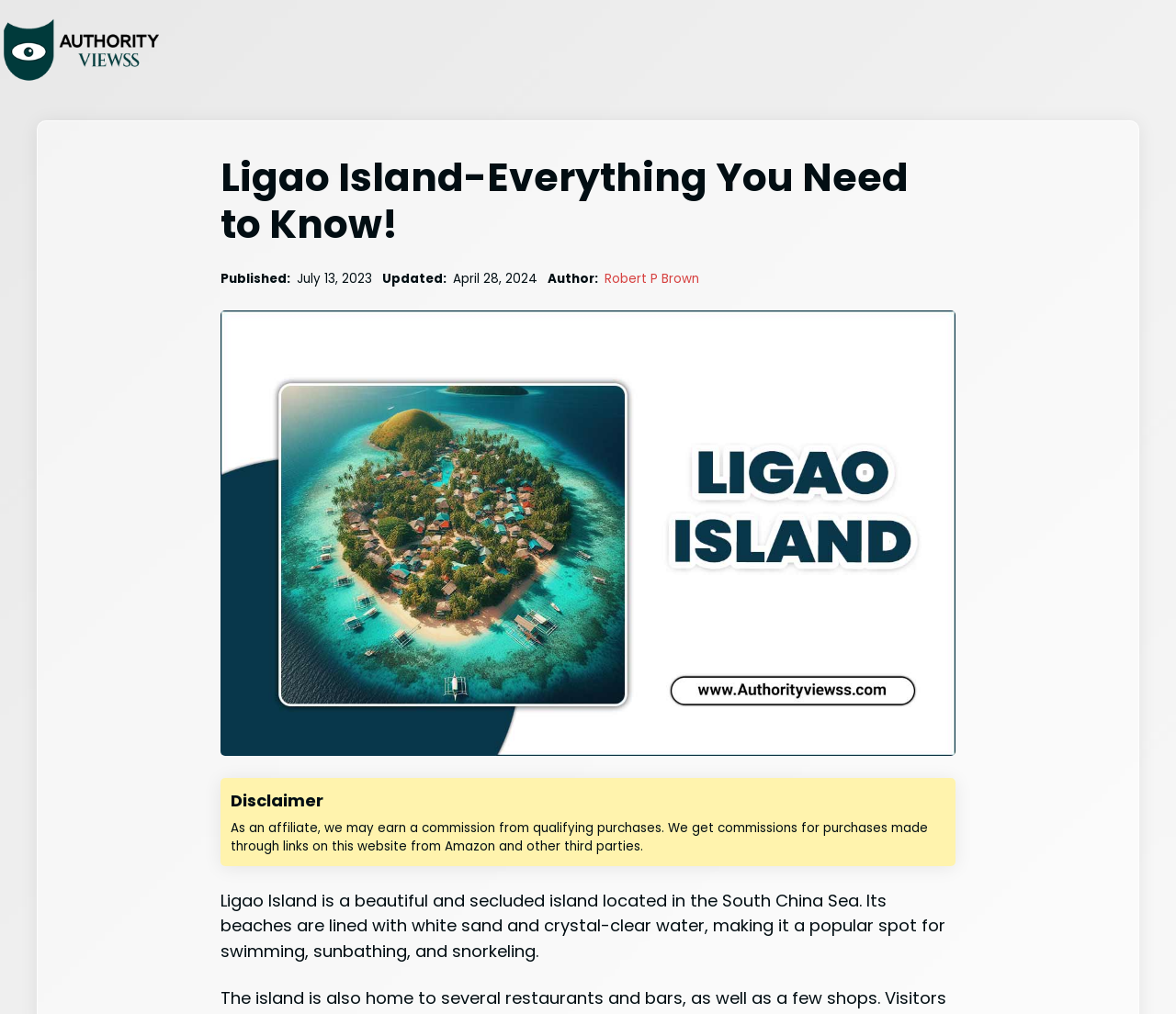What is the disclaimer about?
Please provide a single word or phrase based on the screenshot.

affiliate commission